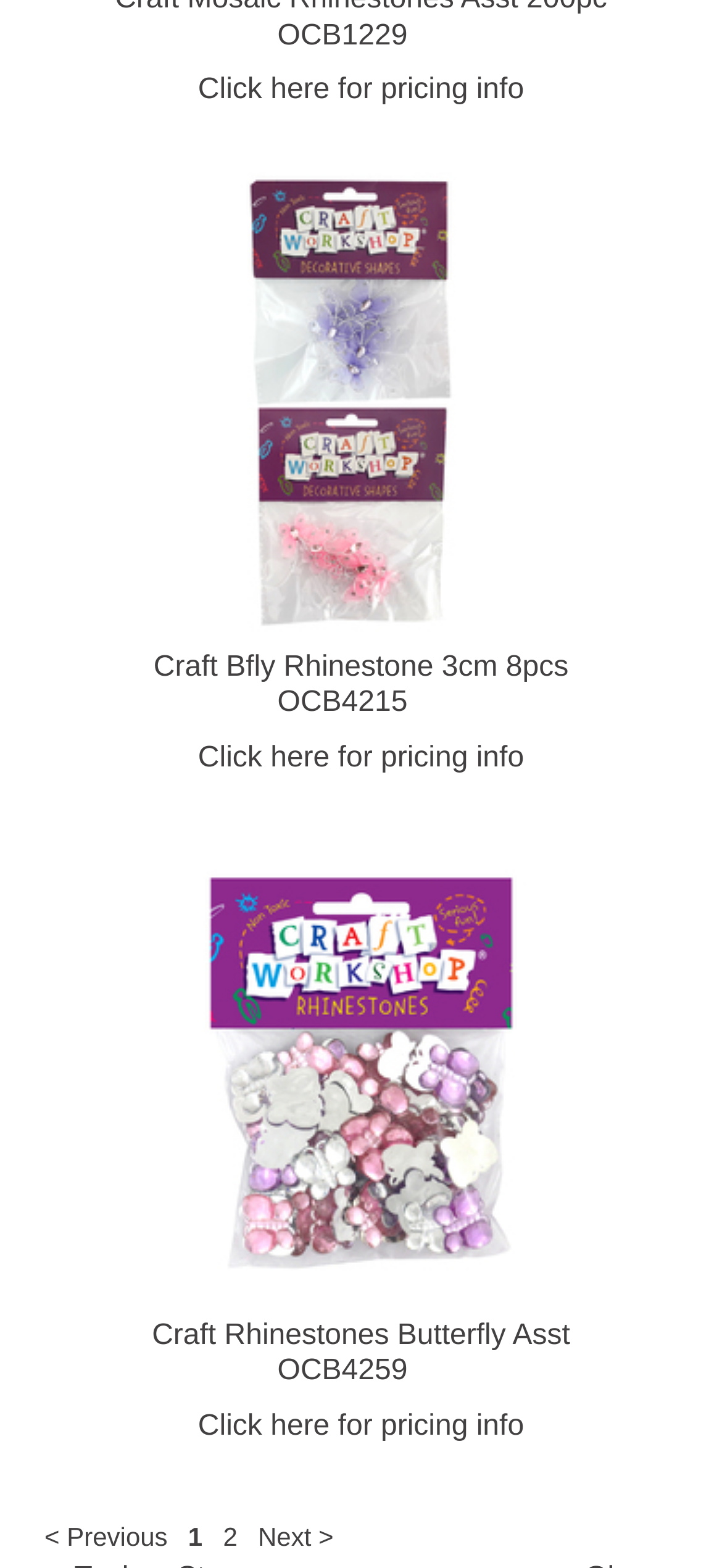How many links are there on the page?
Please provide a single word or phrase as the answer based on the screenshot.

7